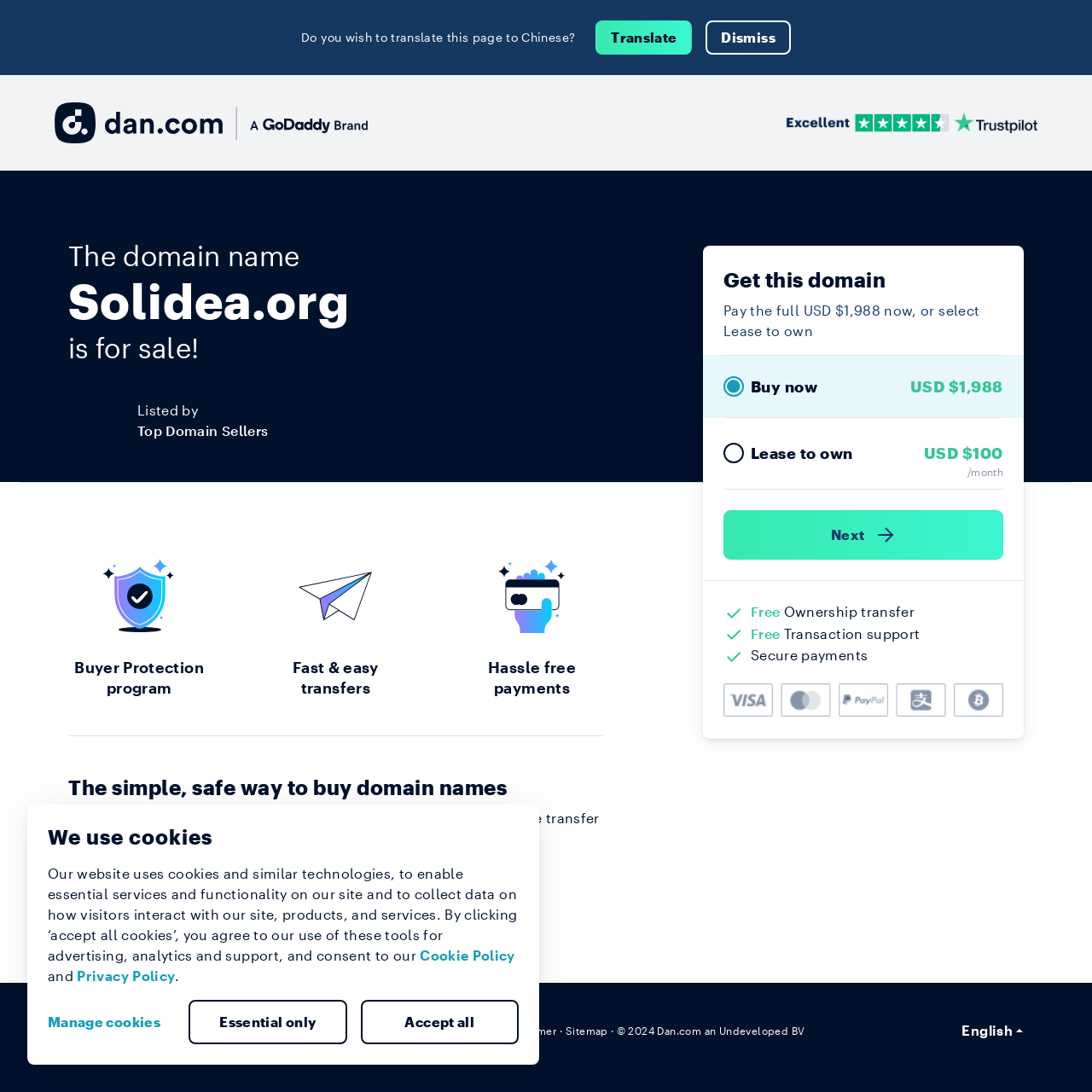What is the benefit of using this domain name seller?
Please provide a comprehensive and detailed answer to the question.

The webpage highlights the benefits of using this domain name seller, including secure payments, which ensures a safe and hassle-free transaction experience for buyers.